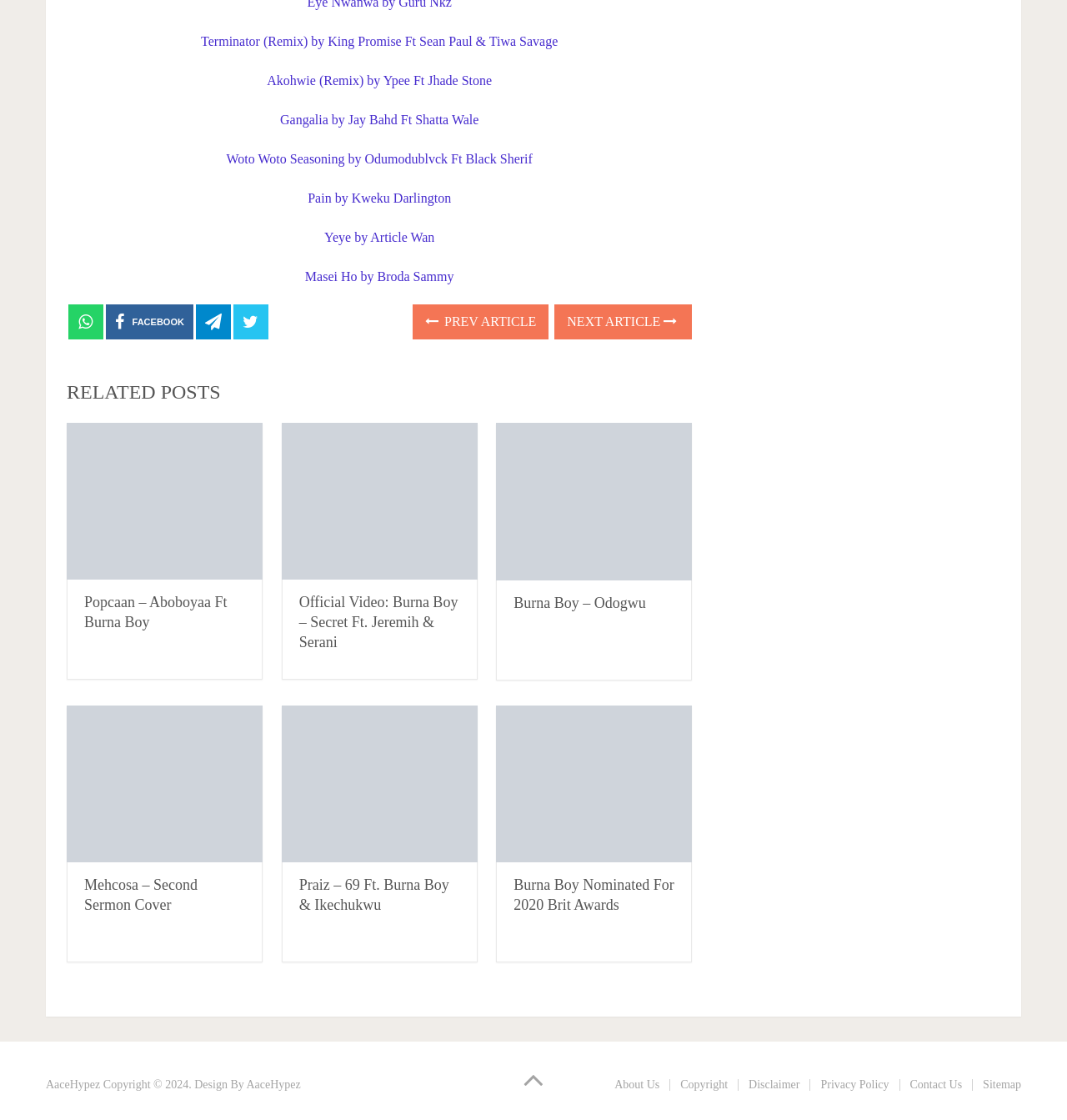What is the purpose of the 'RELATED POSTS' section?
Based on the screenshot, provide a one-word or short-phrase response.

Show related articles